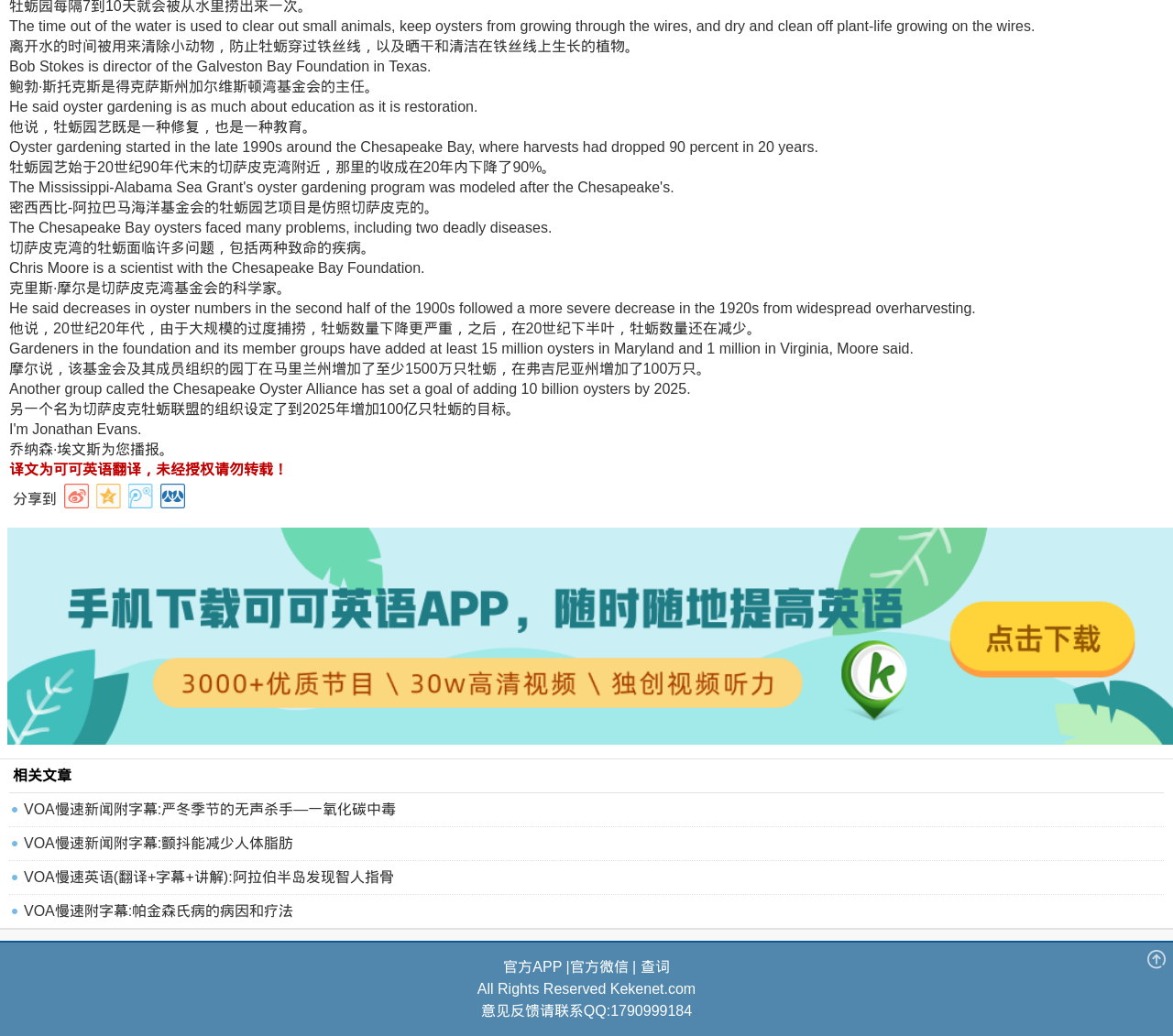How many oysters have been added in Maryland?
Look at the image and answer the question using a single word or phrase.

at least 15 million